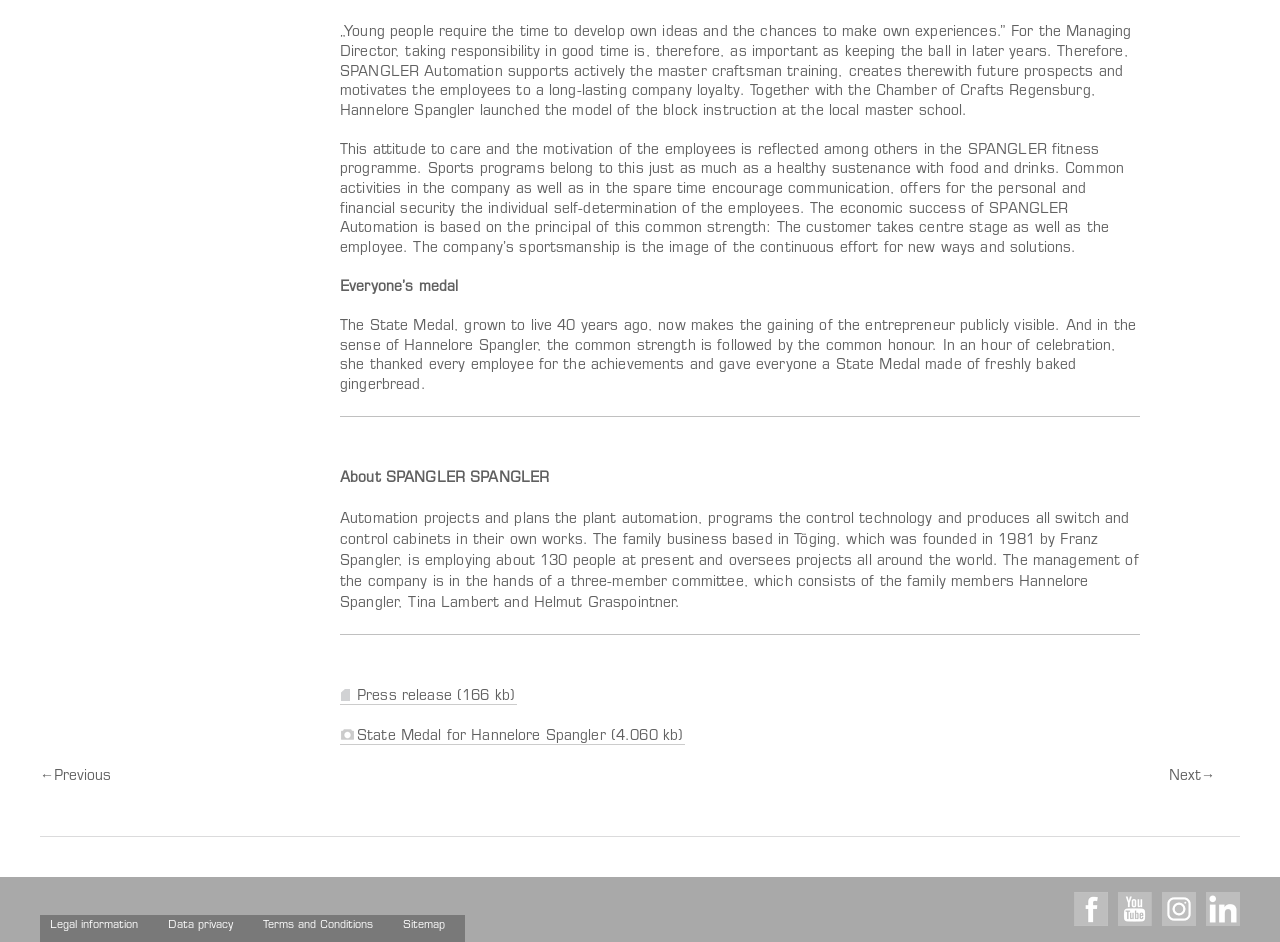Please identify the bounding box coordinates of the clickable area that will allow you to execute the instruction: "Visit Facebook page".

[0.839, 0.947, 0.866, 0.983]